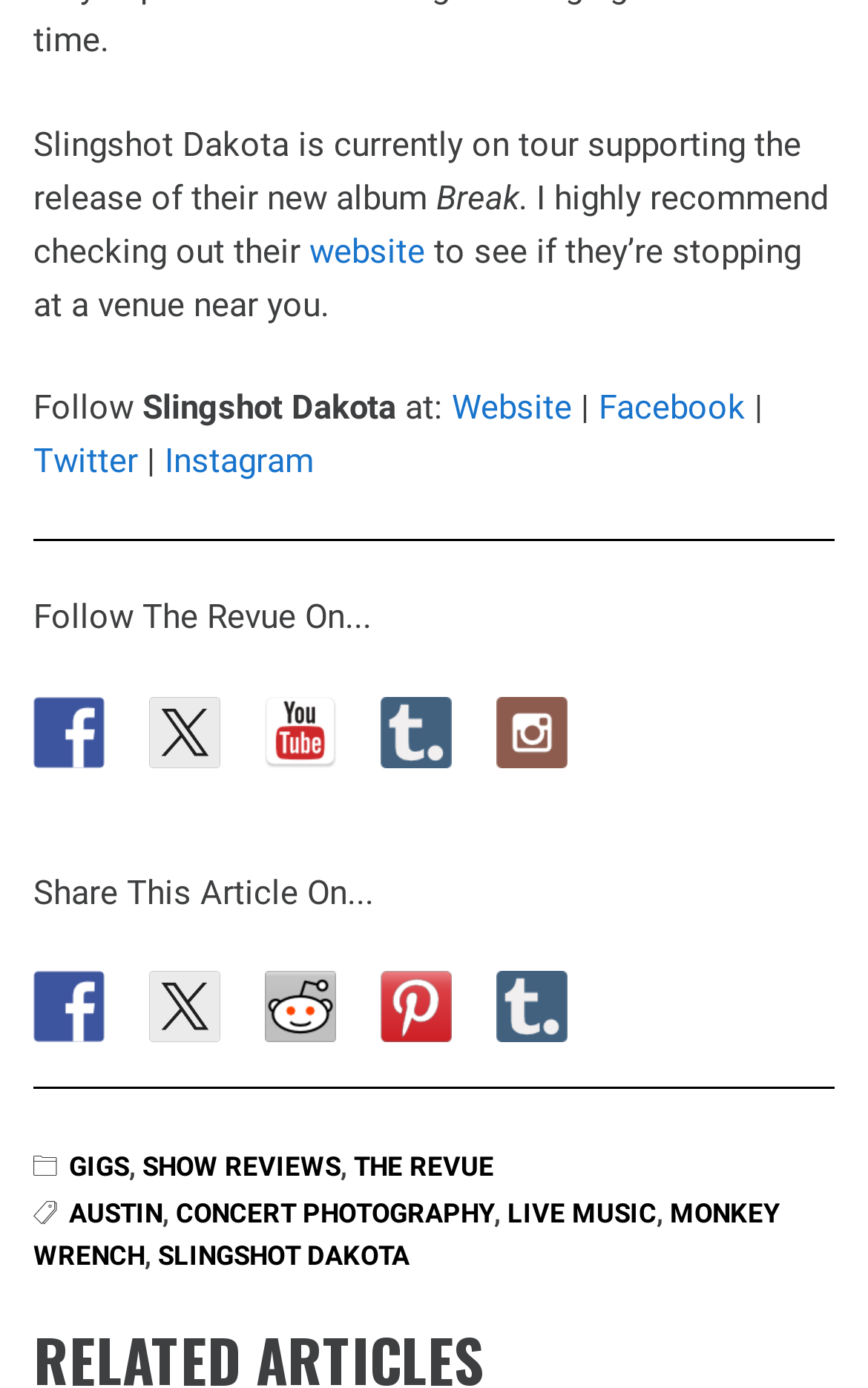Using the image as a reference, answer the following question in as much detail as possible:
What is the name of the band mentioned in the article?

The text 'Slingshot Dakota is currently on tour supporting the release of their new album' mentions the band name Slingshot Dakota, which is also linked to their website.